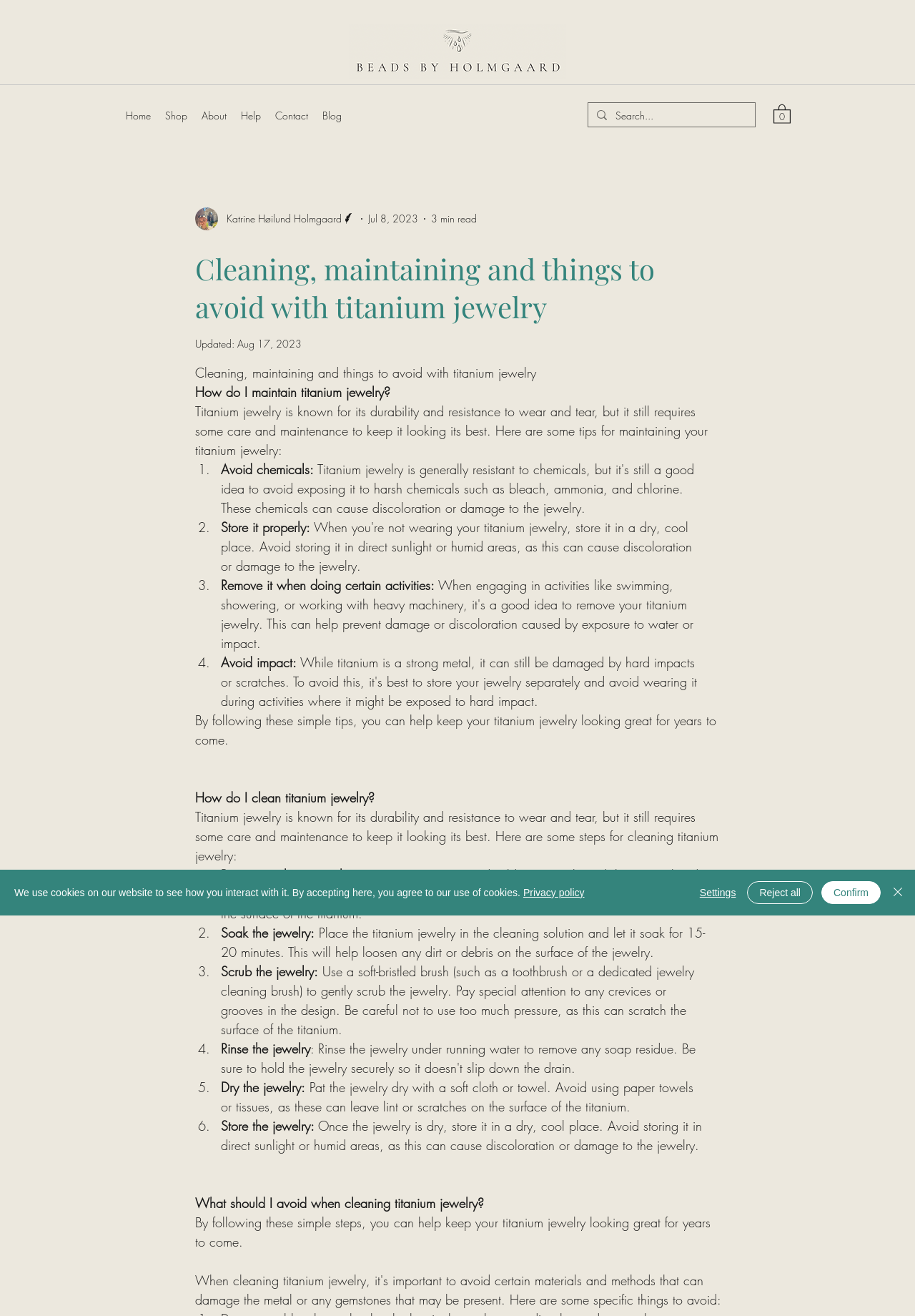Find and specify the bounding box coordinates that correspond to the clickable region for the instruction: "View the shopping cart".

[0.845, 0.078, 0.864, 0.094]